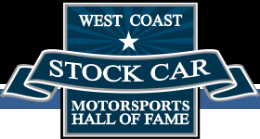Detail every aspect of the image in your description.

The image features the emblem of the West Coast Stock Car Motorsports Hall of Fame, prominently displaying the name "WEST COAST" at the top in bold letters. Below it, the phrase "STOCK CAR" is highlighted in larger font, serving as a focal point of the design. At the bottom, the words "MOTORSPORTS HALL OF FAME" are presented, completing the badge-like appearance. The image is framed by a decorative starburst background, which enhances its visual appeal, and includes a blue ribbon-like banner that adds a sense of prestige and recognition, reflecting the hall of fame's dedication to honoring notable contributions to the world of racing.